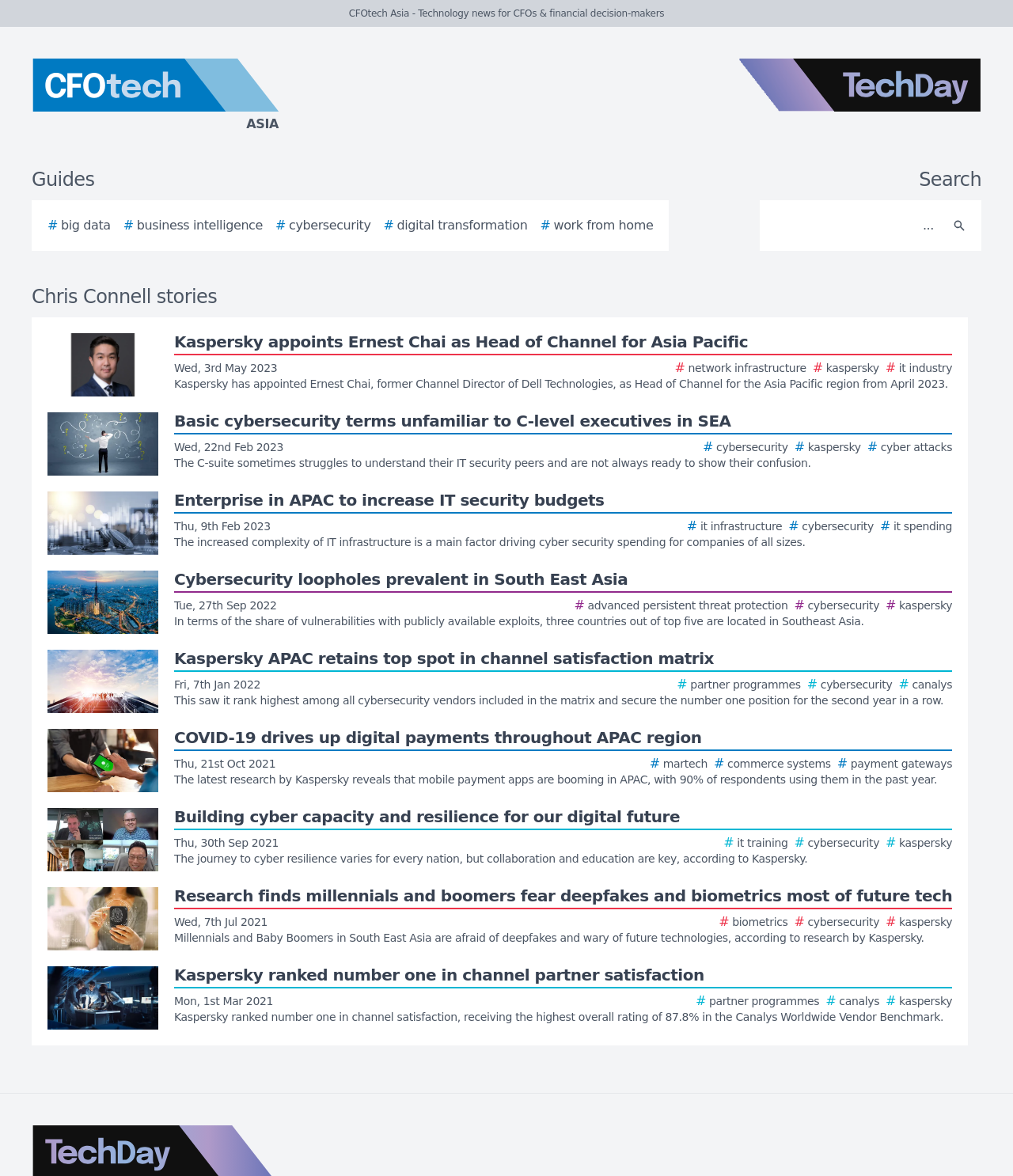Please specify the bounding box coordinates of the clickable section necessary to execute the following command: "Click on 'Vaping on planes'".

None